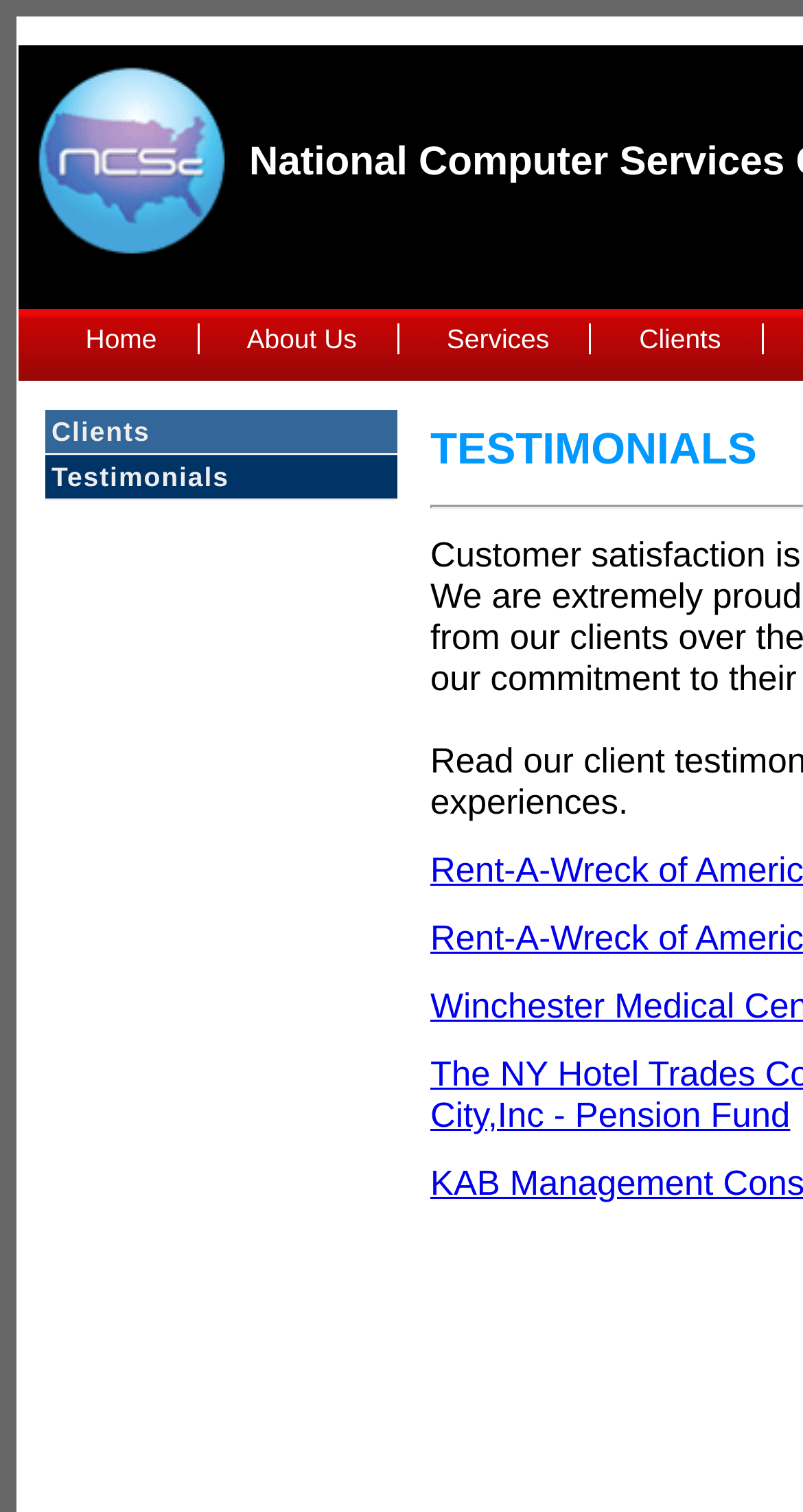Using the information shown in the image, answer the question with as much detail as possible: How many main navigation links are there?

I counted the number of links in the main navigation bar, which are 'Home', 'About Us', 'Services', 'Clients', and 'Testimonials'.